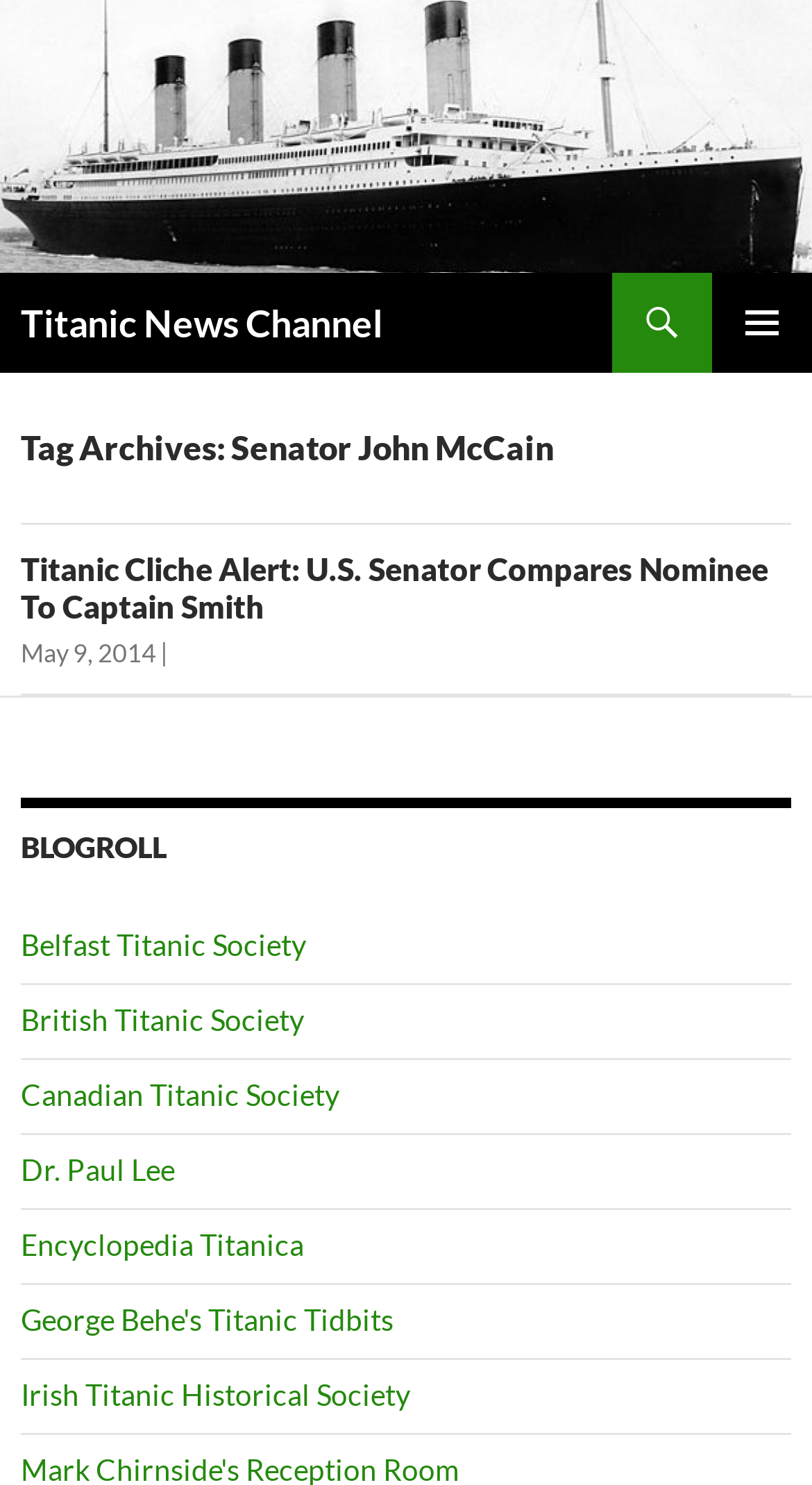Use the information in the screenshot to answer the question comprehensively: What is the date of the article?

The date of the article can be found below the title of the article, where it is written as 'May 9, 2014' in a time element.